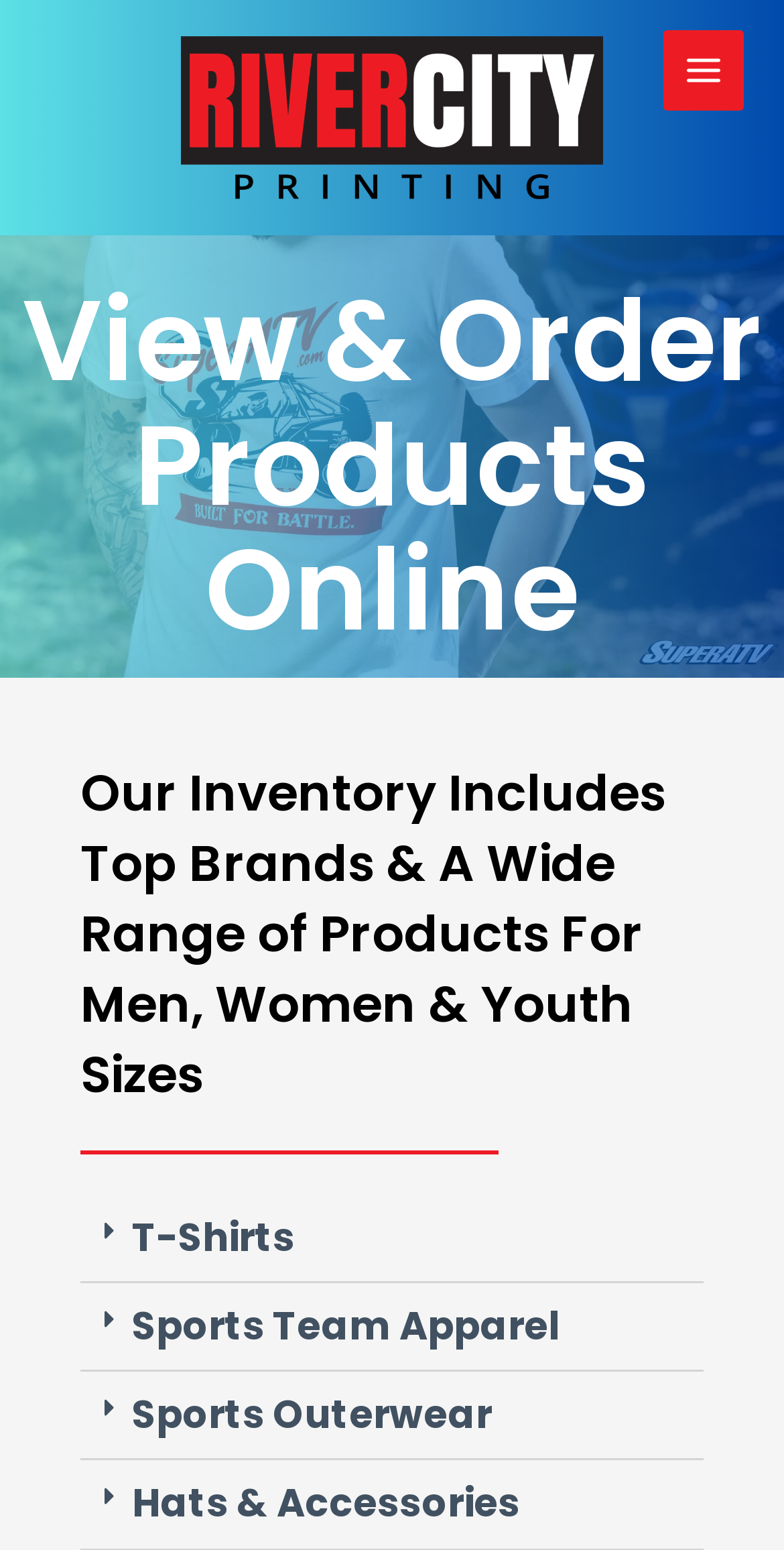What is the headline of the webpage?

View & Order Products Online